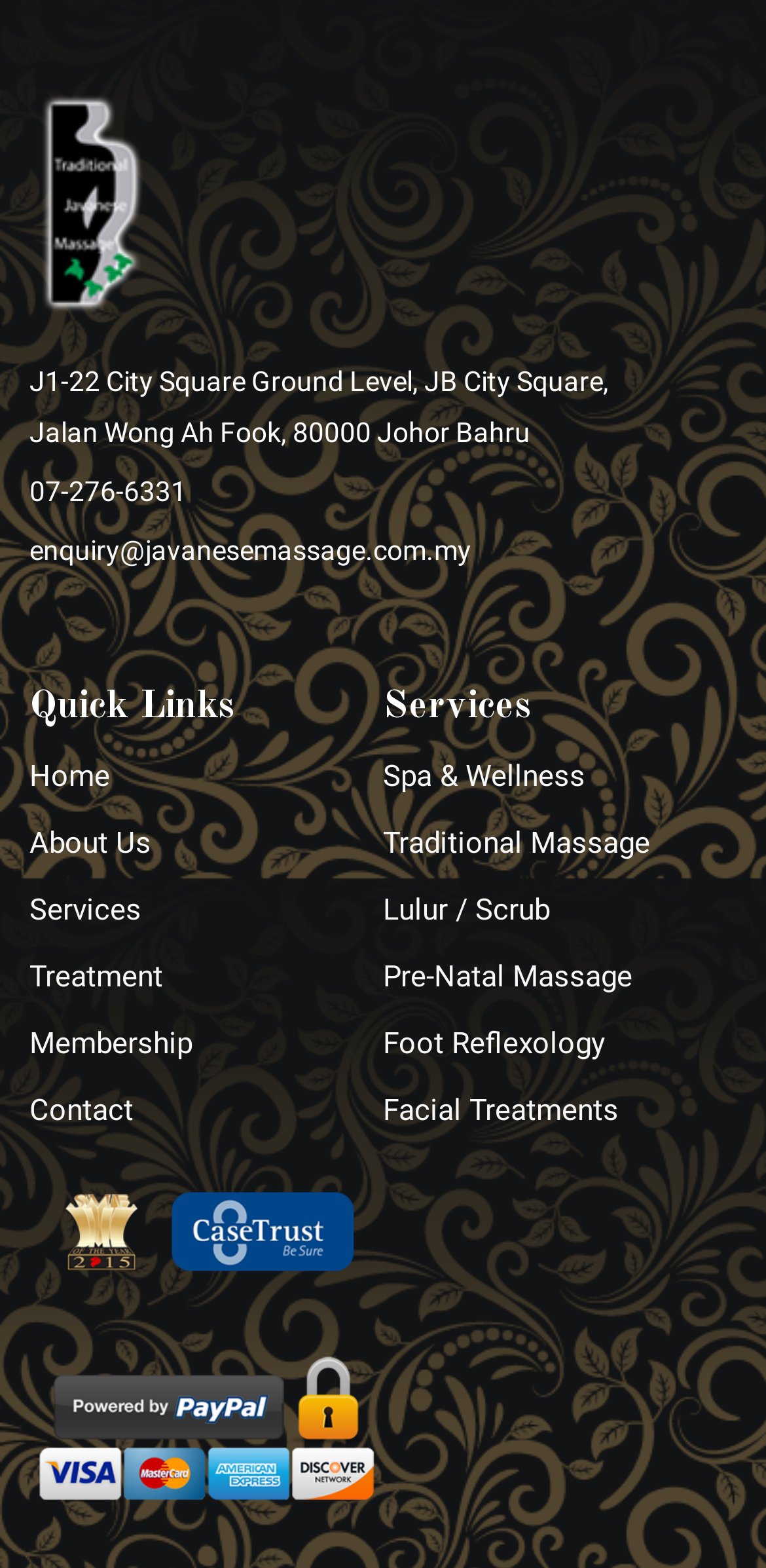What are the services offered by Javanesse Massage?
Please ensure your answer is as detailed and informative as possible.

I found the services by looking at the links under the 'Services' heading, which includes 'Spa & Wellness', 'Traditional Massage', 'Lulur / Scrub', 'Pre-Natal Massage', 'Foot Reflexology', and 'Facial Treatments'.